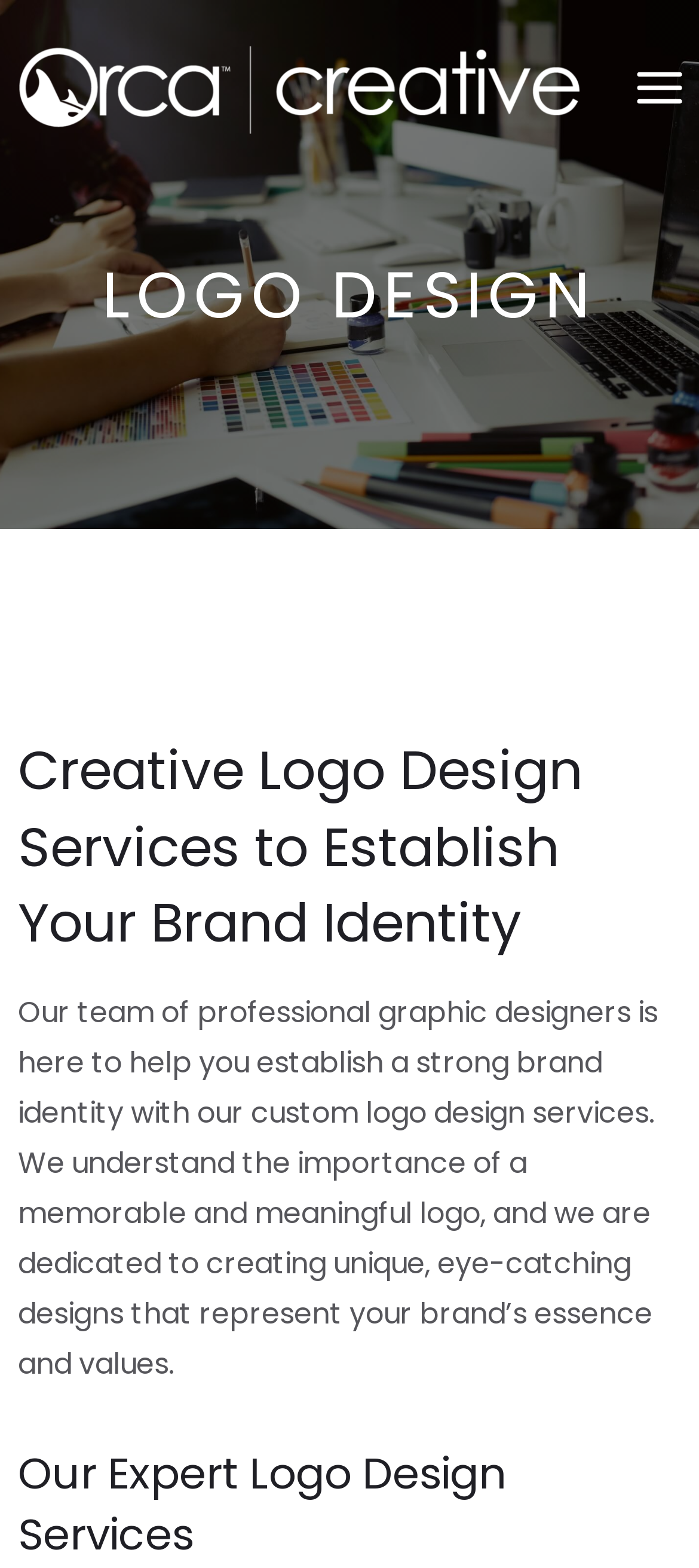Refer to the image and provide an in-depth answer to the question:
What is the purpose of the logo design service?

The purpose of the logo design service can be understood by reading the static text on the webpage, which states that the agency helps establish a strong brand identity with their custom logo design services.